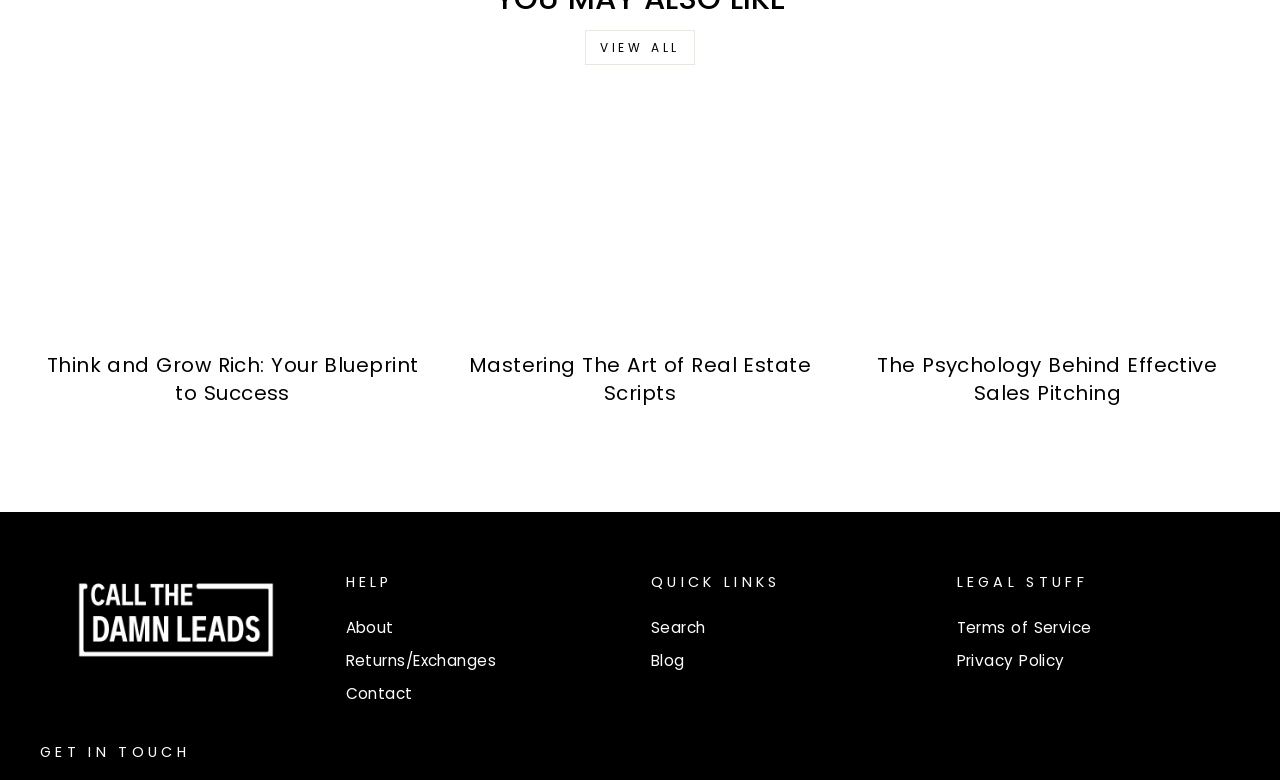Please answer the following question using a single word or phrase: 
What is the last link in the 'LEGAL STUFF' section?

Privacy Policy